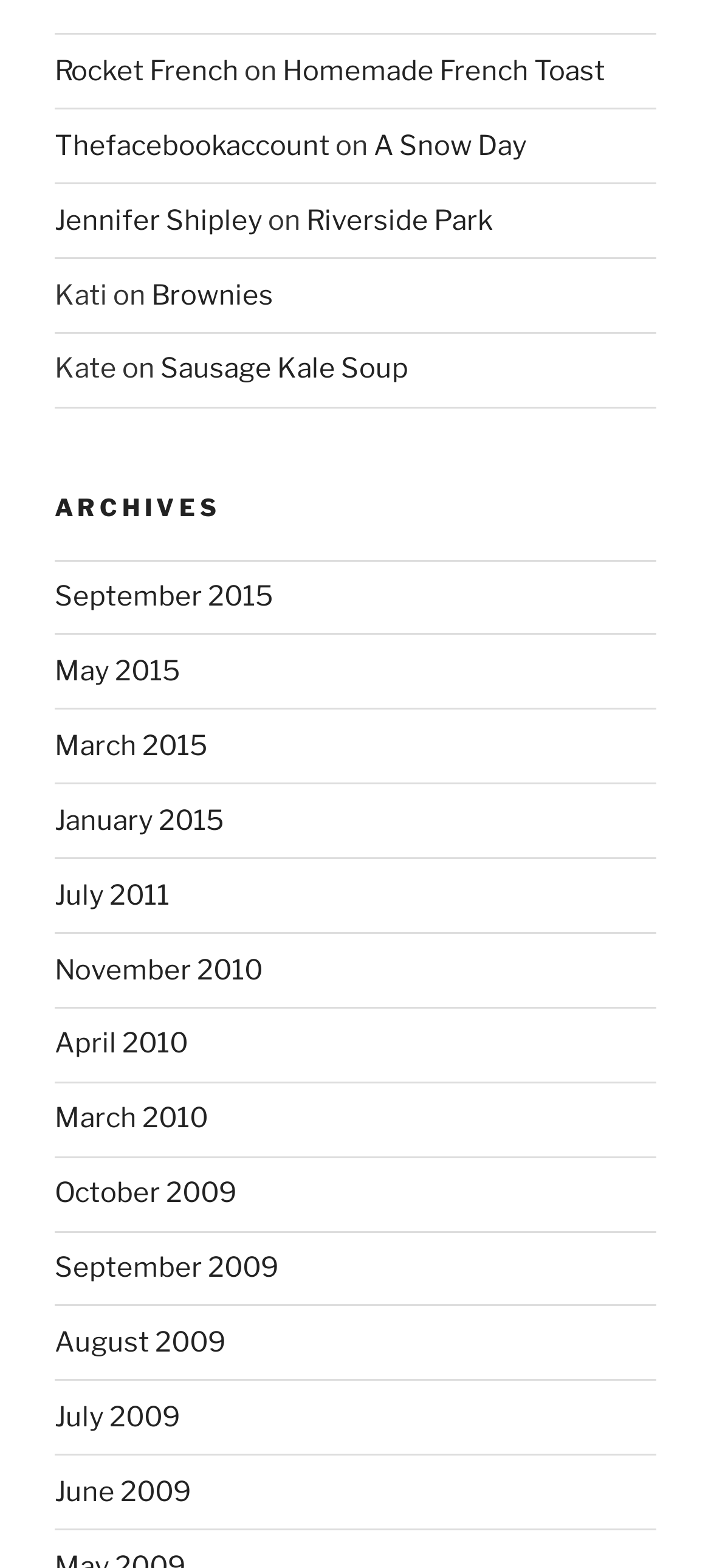Refer to the image and provide an in-depth answer to the question:
What is the last comment listed in the navigation section?

I looked at the 'Recent Comments' navigation section and found the list of comments. The last comment listed is 'Sausage Kale Soup'.